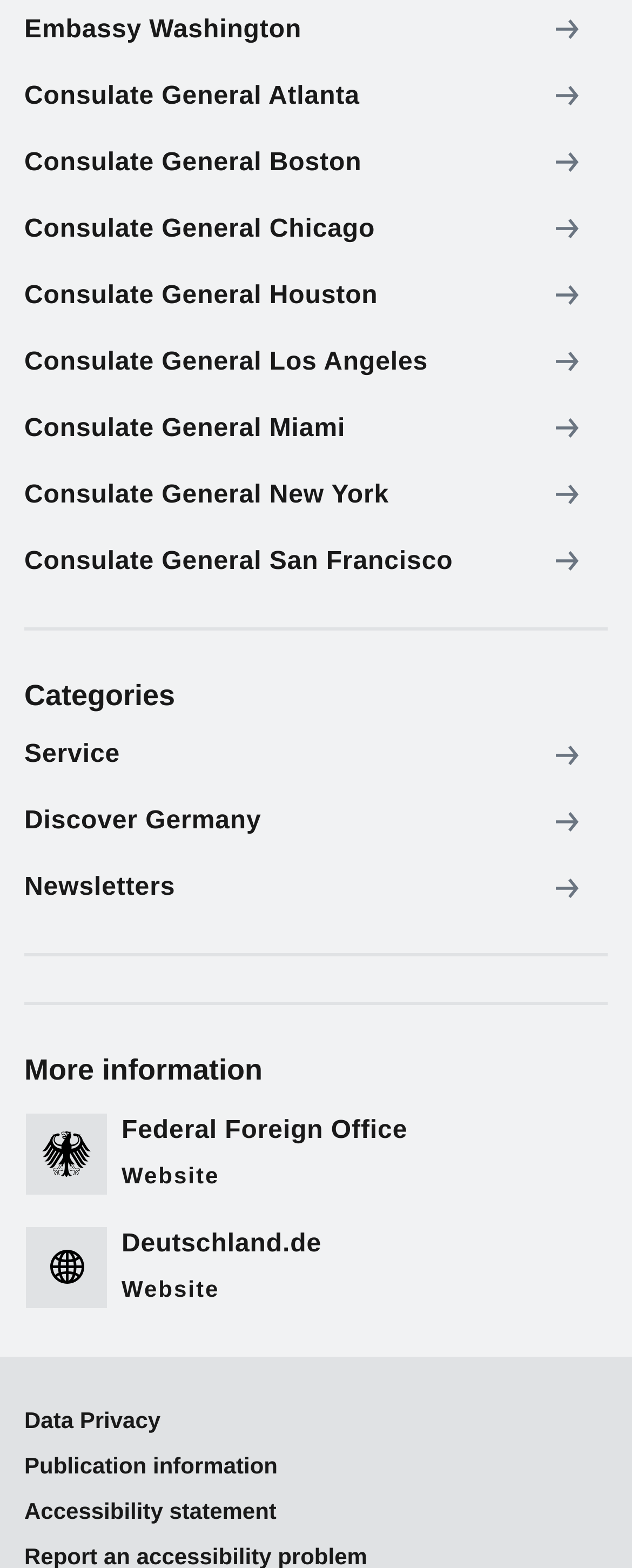Please find the bounding box coordinates for the clickable element needed to perform this instruction: "Follow on Twitter".

None